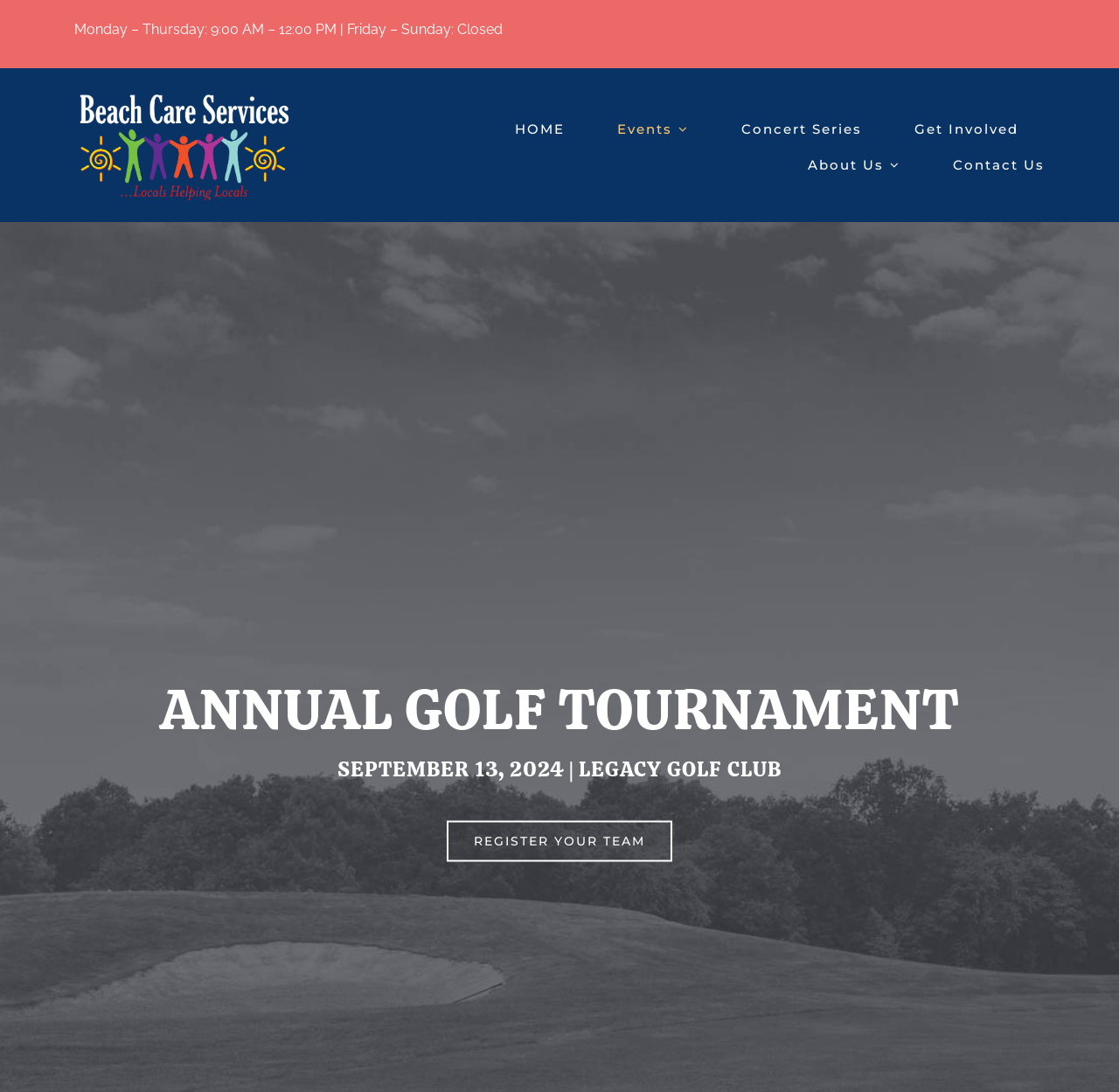Explain the features and main sections of the webpage comprehensively.

The webpage appears to be an event page for the 4-Man Scramble golf tournament organized by Beach Care Services. At the top left corner, there is a logo of Beach Care Services accompanied by a brief description of the organization's operating hours. 

To the right of the logo, there is a navigation menu with links to different sections of the website, including HOME, Events, Concert Series, Get Involved, About Us, and Contact Us. 

Below the navigation menu, the main content of the page is divided into sections. The first section is a heading that reads "ANNUAL GOLF TOURNAMENT" in a prominent font. 

Below the heading, there is a subheading that provides the date and location of the event: "SEPTEMBER 13, 2024 | LEGACY GOLF CLUB". 

Further down, there is a call-to-action link that encourages visitors to "REGISTER YOUR TEAM" for the tournament.